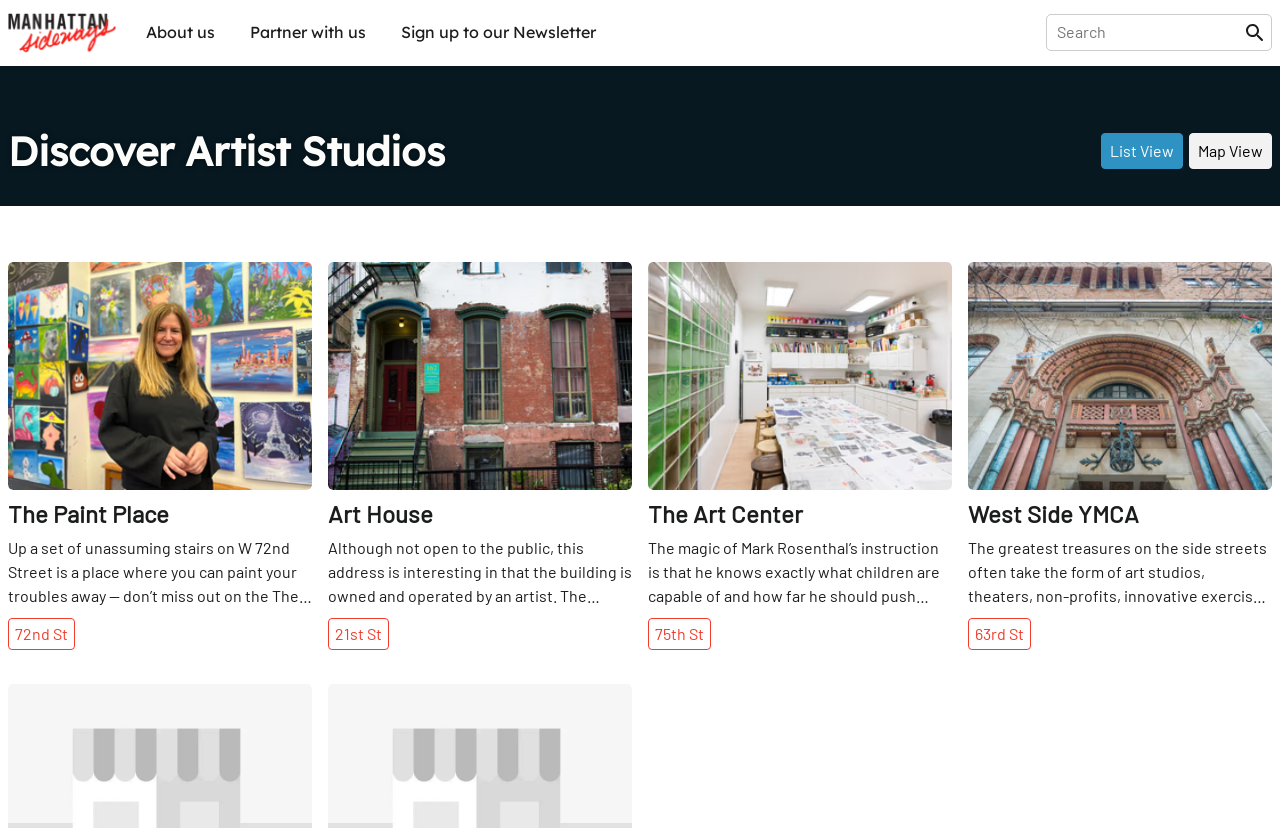What is the name of the YMCA on West 63rd?
Refer to the image and provide a concise answer in one word or phrase.

West Side YMCA